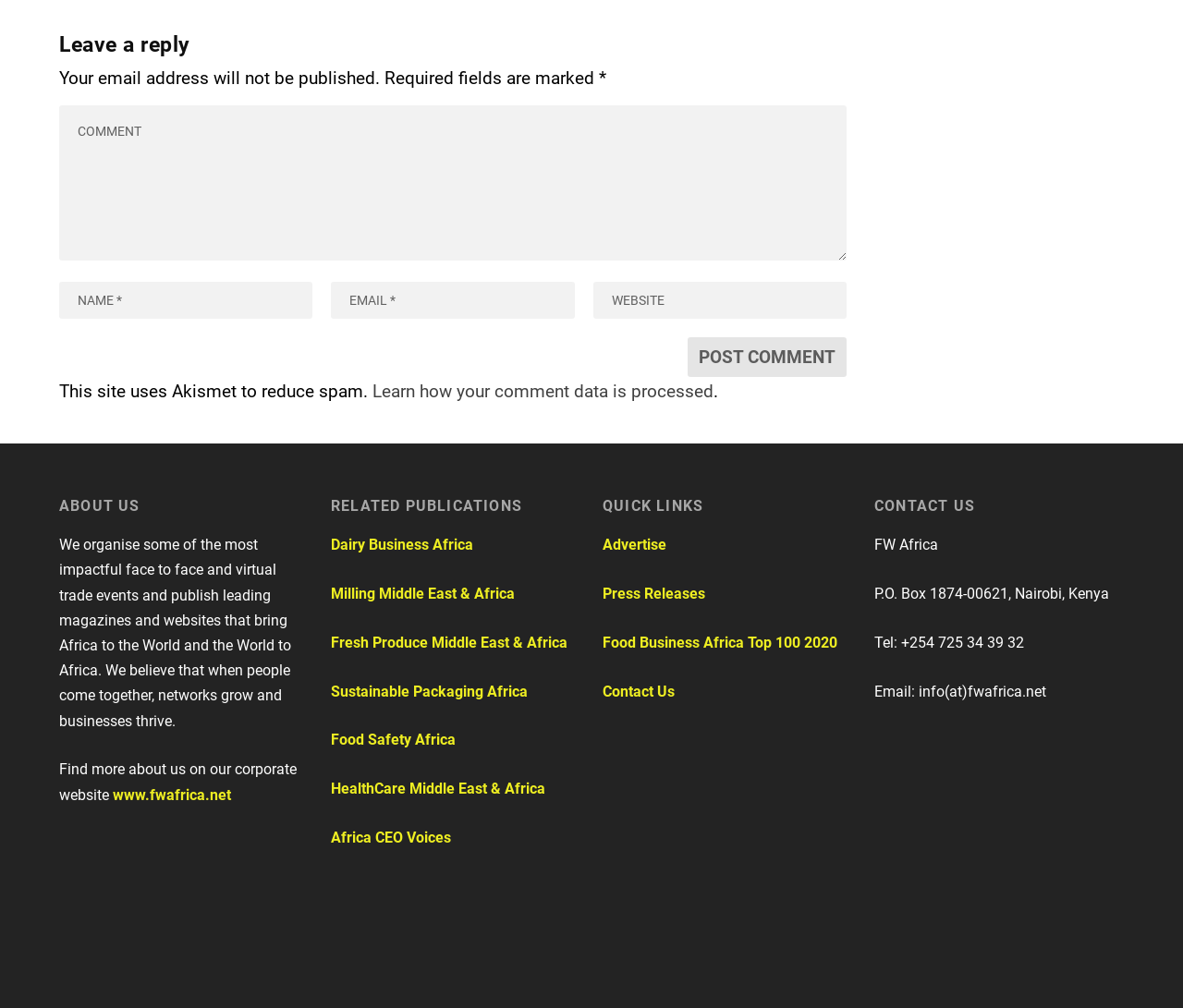How many links are there under 'RELATED PUBLICATIONS'?
Relying on the image, give a concise answer in one word or a brief phrase.

6